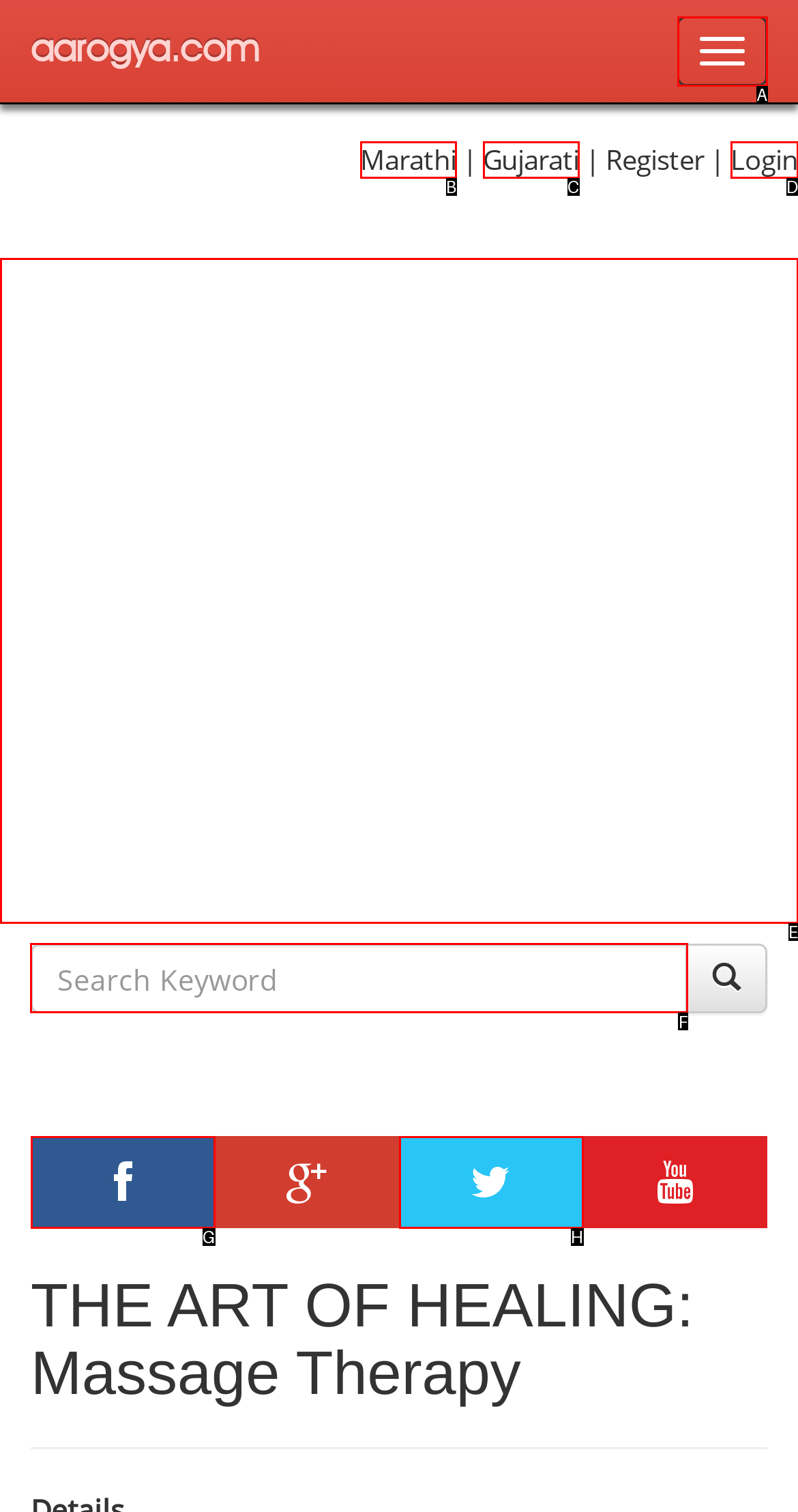Given the task: Search for something, point out the letter of the appropriate UI element from the marked options in the screenshot.

F